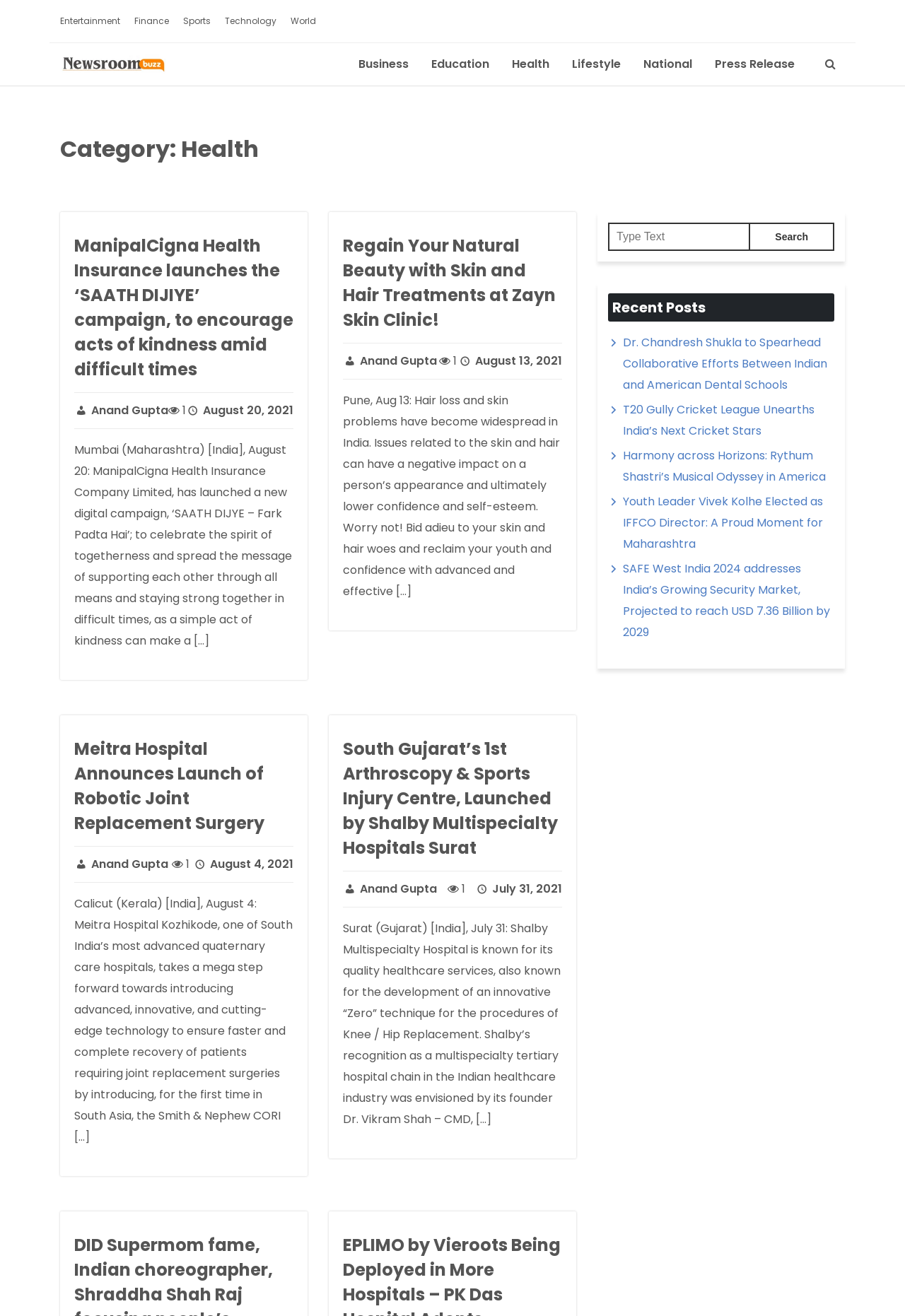Find the bounding box coordinates of the area to click in order to follow the instruction: "Click on the 'Entertainment' link".

[0.066, 0.011, 0.133, 0.02]